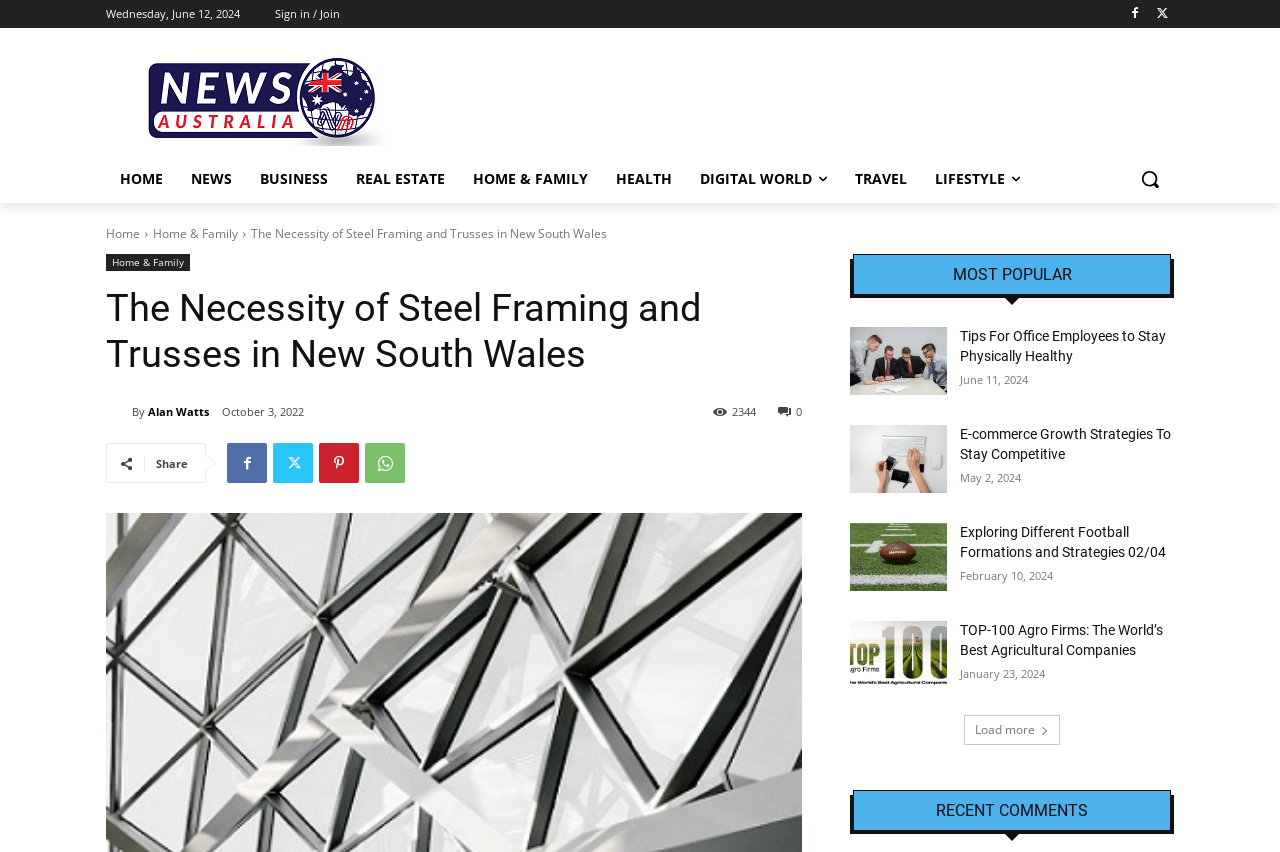Locate the bounding box coordinates of the clickable area to execute the instruction: "View the 'TOP-100 Agro Firms: The World’s Best Agricultural Companies' article". Provide the coordinates as four float numbers between 0 and 1, represented as [left, top, right, bottom].

[0.664, 0.729, 0.74, 0.809]